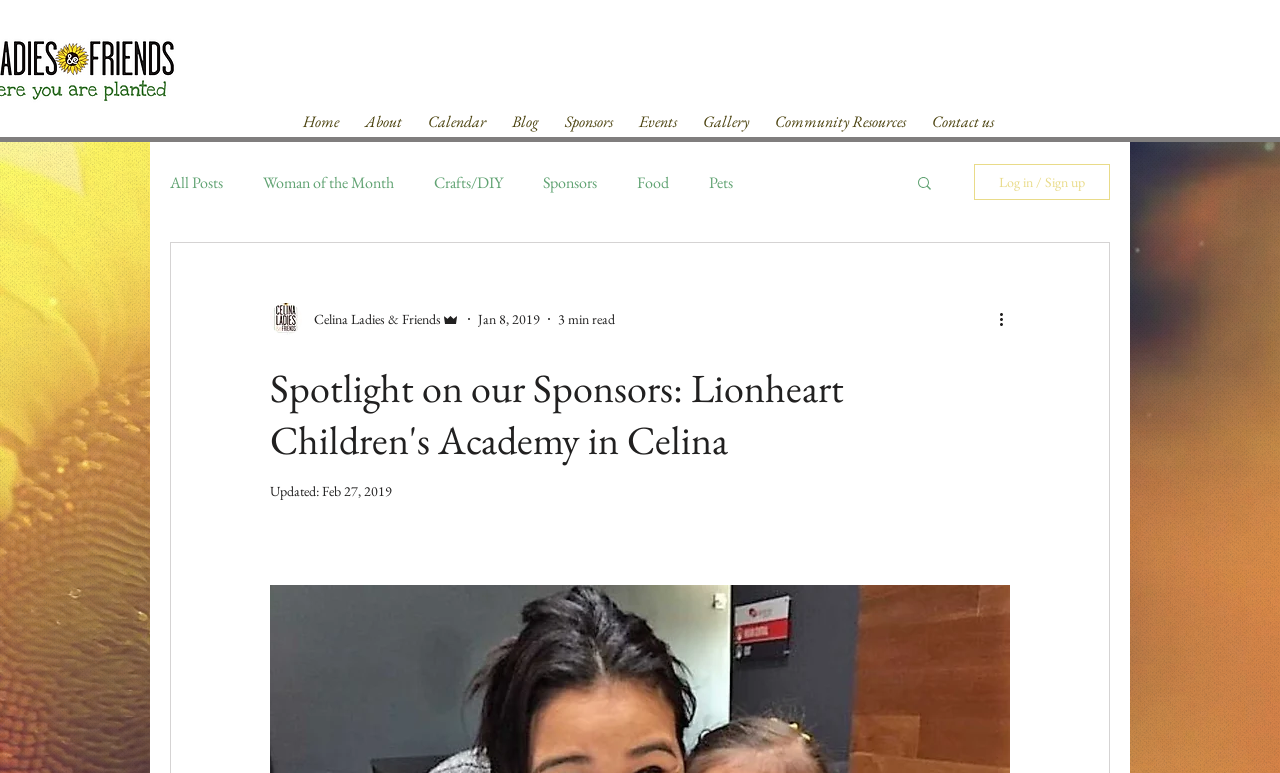Please determine the bounding box coordinates for the UI element described as: "Log in / Sign up".

[0.761, 0.212, 0.867, 0.259]